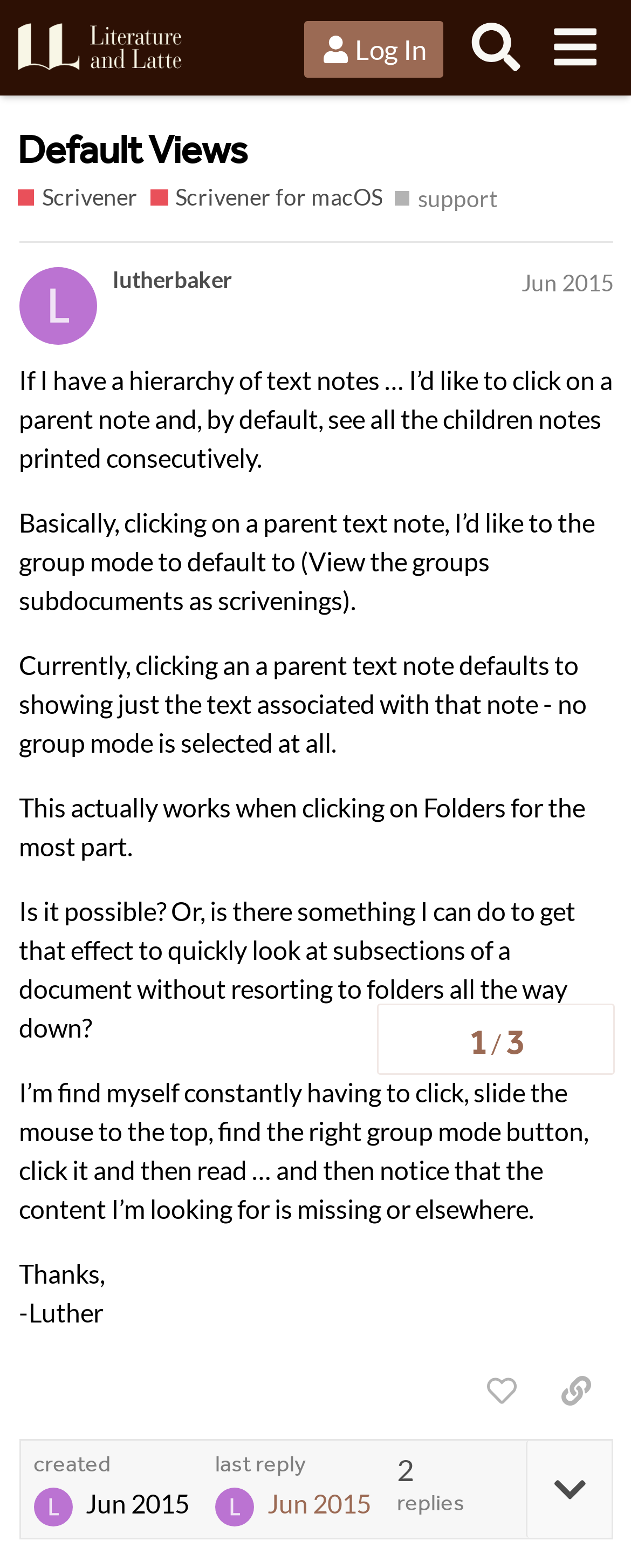Using the details in the image, give a detailed response to the question below:
What is the topic of the discussion?

The topic of the discussion can be found in the heading section of the webpage, where it says 'Default Views' in a heading format. This is the main topic of the discussion, and the user is asking for help or feedback related to this topic.